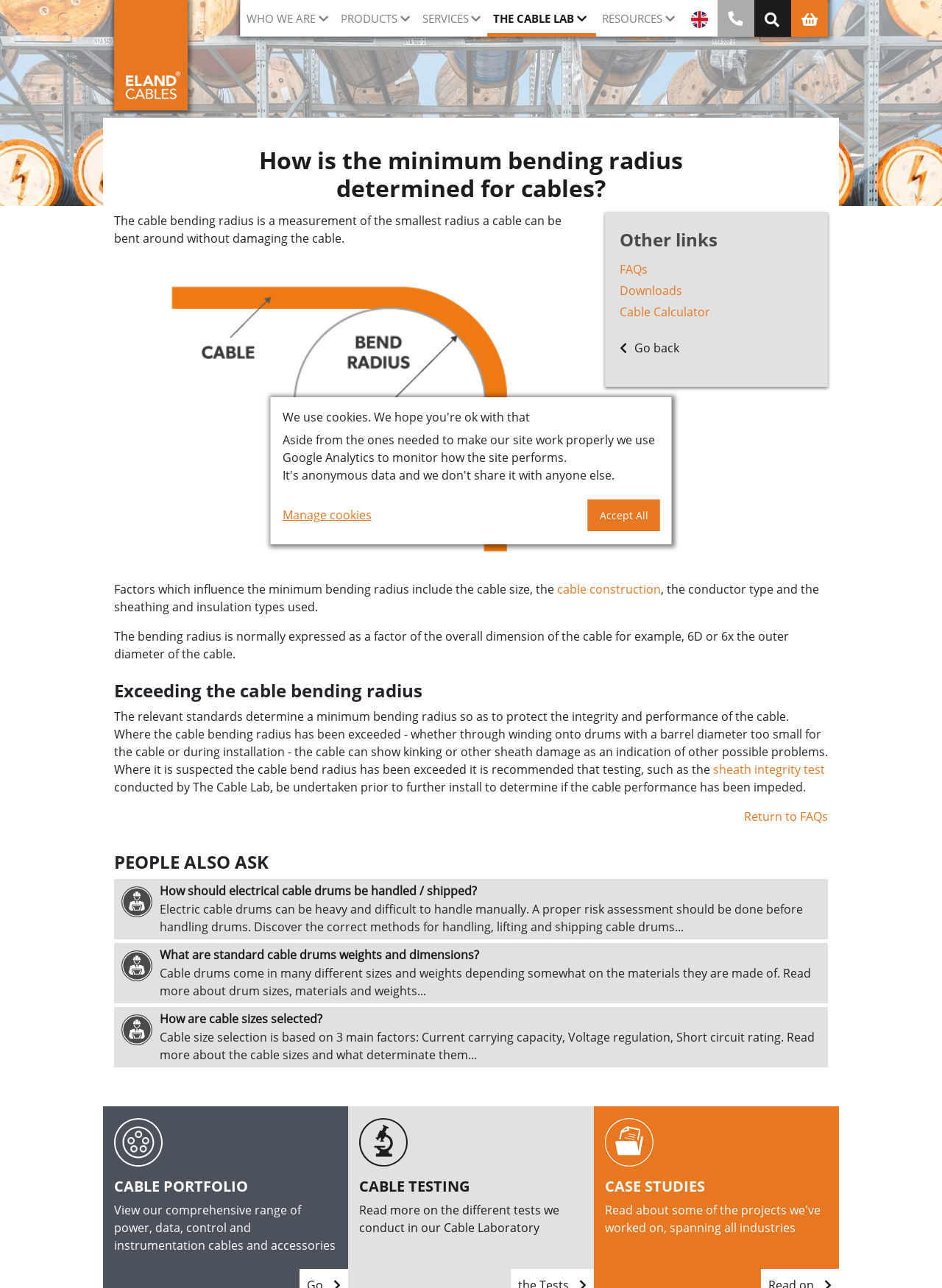Identify the bounding box coordinates of the area you need to click to perform the following instruction: "Read FAQs".

[0.658, 0.202, 0.863, 0.219]